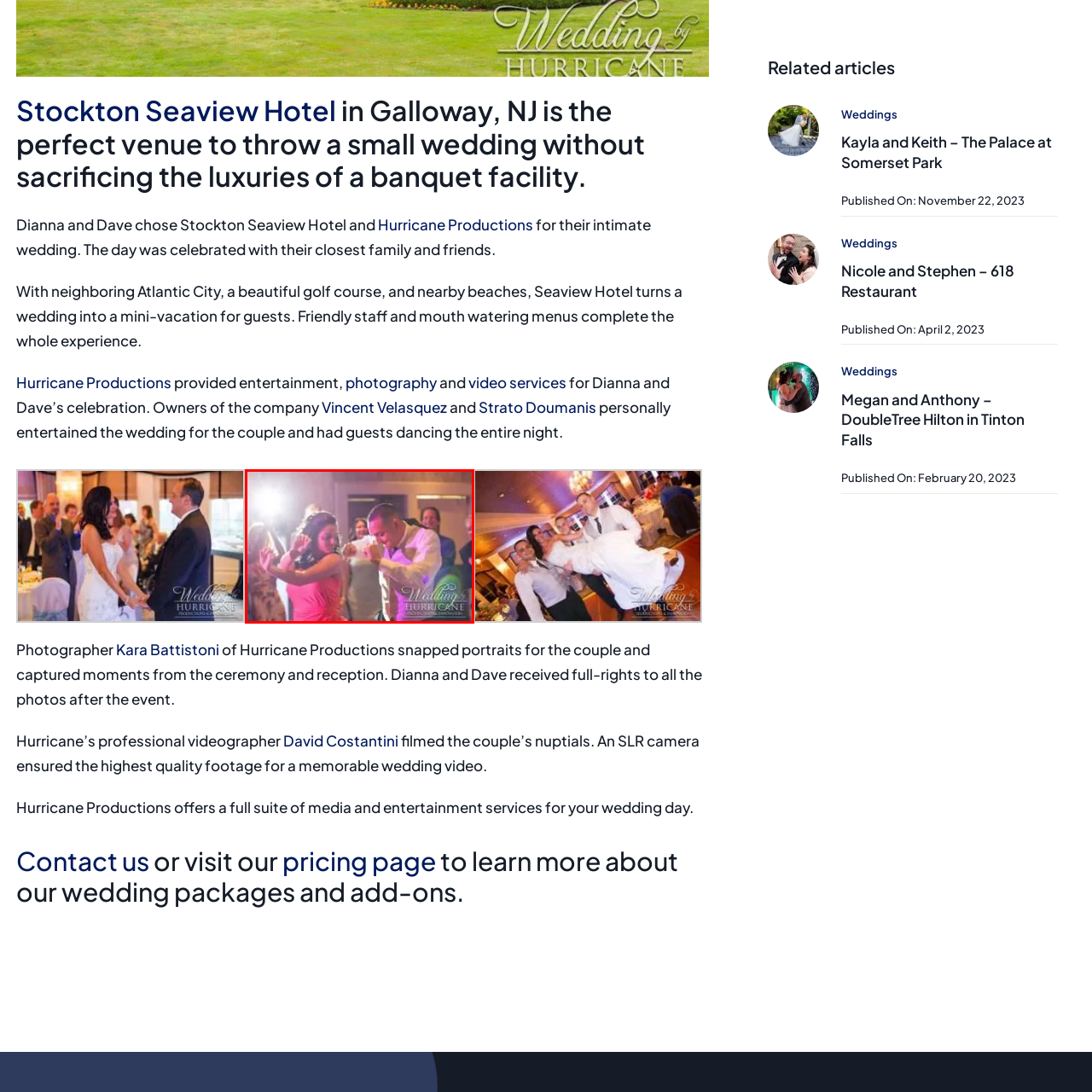Focus on the image outlined in red and offer a detailed answer to the question below, relying on the visual elements in the image:
What is the purpose of professional videography and photography?

The caption highlights the importance of professional videography and photography in capturing cherished moments like the one shown in the image, ensuring that couples have lasting memories of their special day.